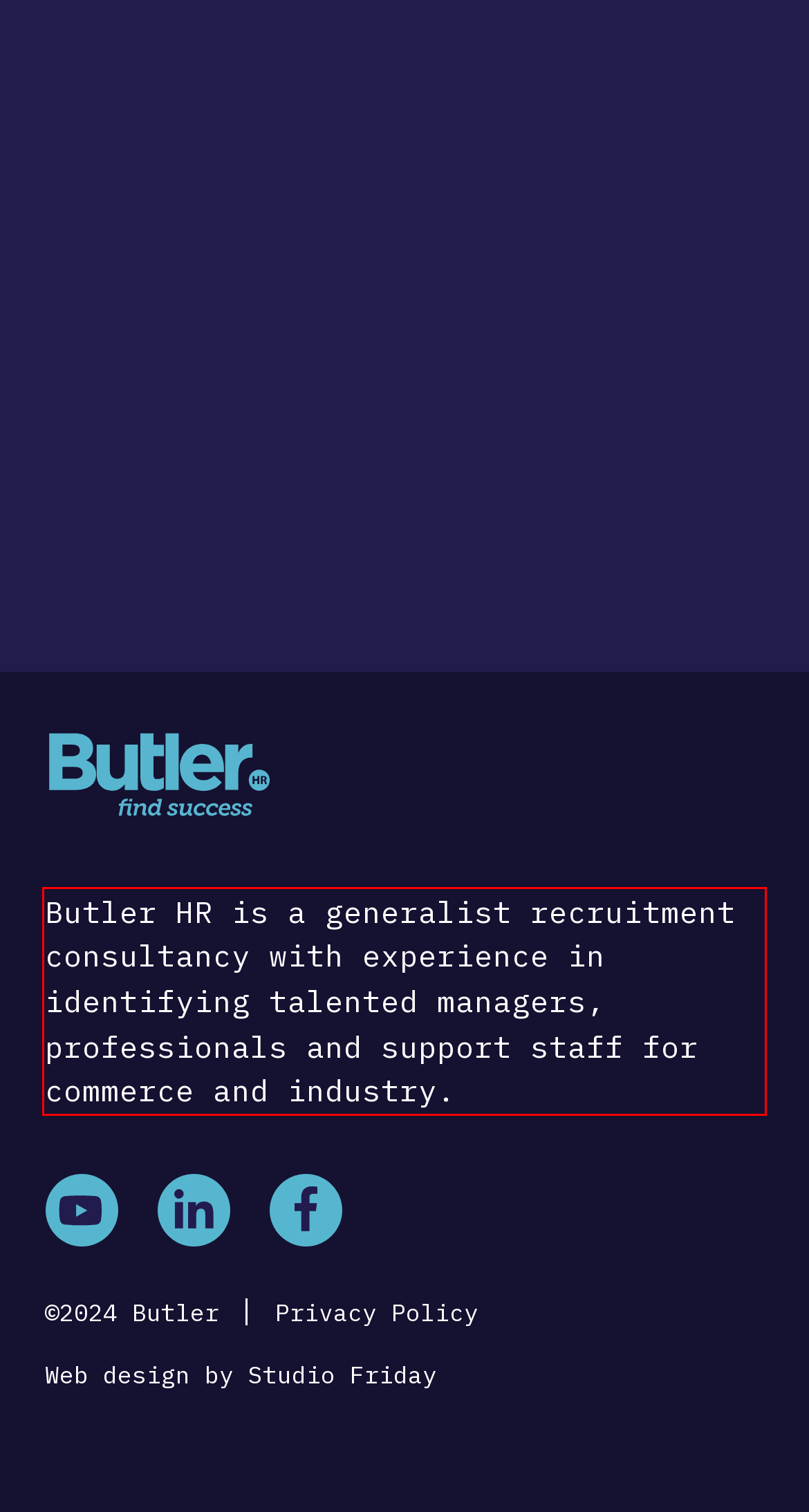Please use OCR to extract the text content from the red bounding box in the provided webpage screenshot.

Butler HR is a generalist recruitment consultancy with experience in identifying talented managers, professionals and support staff for commerce and industry.